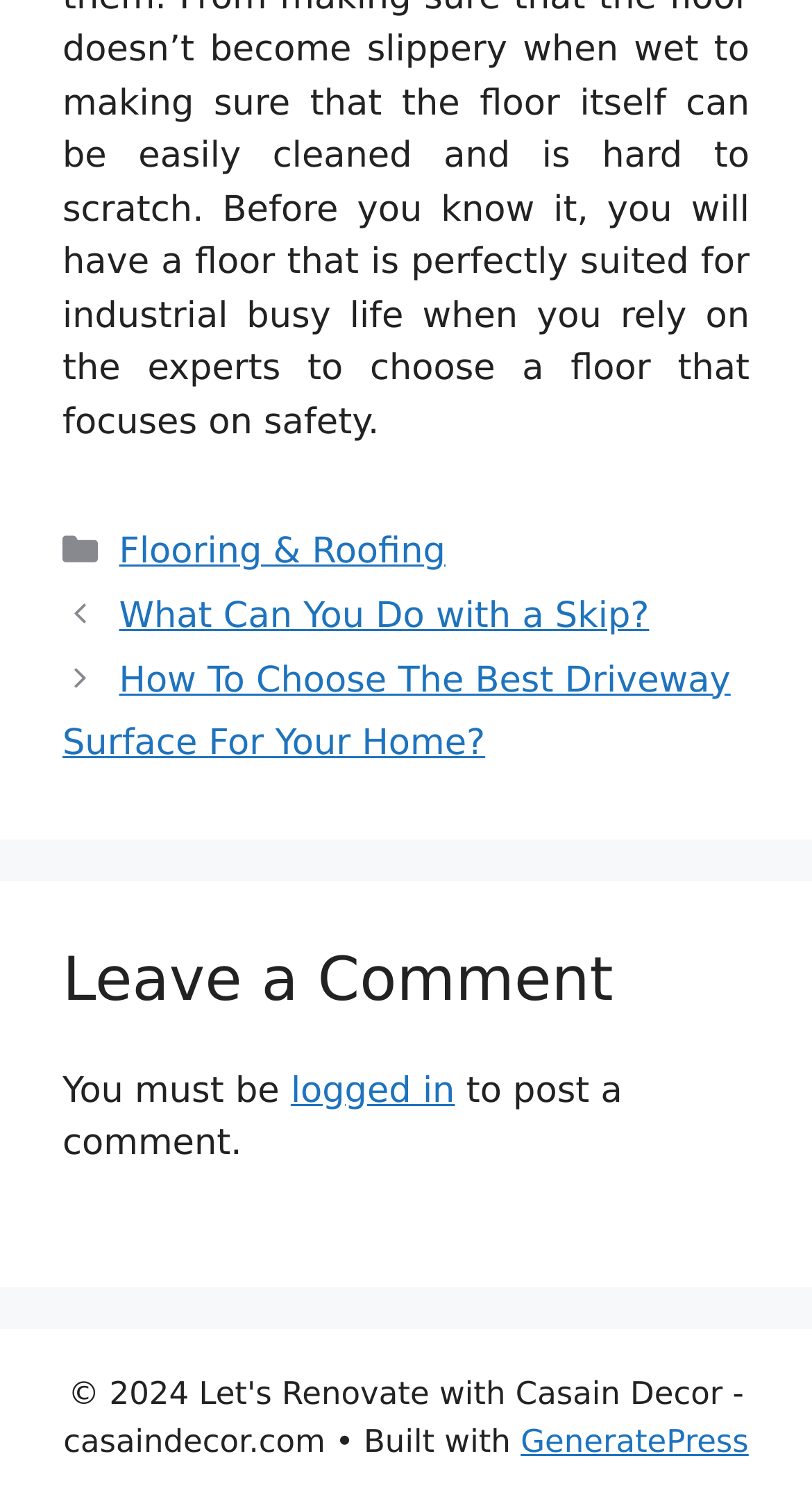Identify and provide the bounding box coordinates of the UI element described: "logged in". The coordinates should be formatted as [left, top, right, bottom], with each number being a float between 0 and 1.

[0.358, 0.71, 0.56, 0.738]